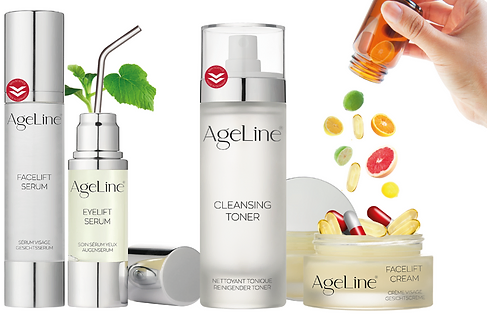Generate an in-depth description of the image you see.

The image features a sophisticated display of skincare products from the AgeLine brand, showcasing their commitment to enhancing beauty and vitality. On the left, two sleek containers labeled "Facelift Serum" and "EyeLift Serum" are prominently positioned, their elegant design conveying luxury and effectiveness. The central product, "Cleansing Toner," is shown in a stylish, transparent bottle, emphasizing its refreshing qualities.

To the right, a container labeled "Facelift Cream" highlights the brand's focus on anti-aging benefits, surrounded by colorful, vibrant capsules that suggest a rich blend of nourishing ingredients. The overall composition of the products and their meticulously crafted labels reflects a holistic approach to skincare that promises rejuvenation and care for the skin. This arrangement not only illustrates the functionality of each product but also creates an inviting and aspirational aesthetic for potential customers seeking effective skin treatments.